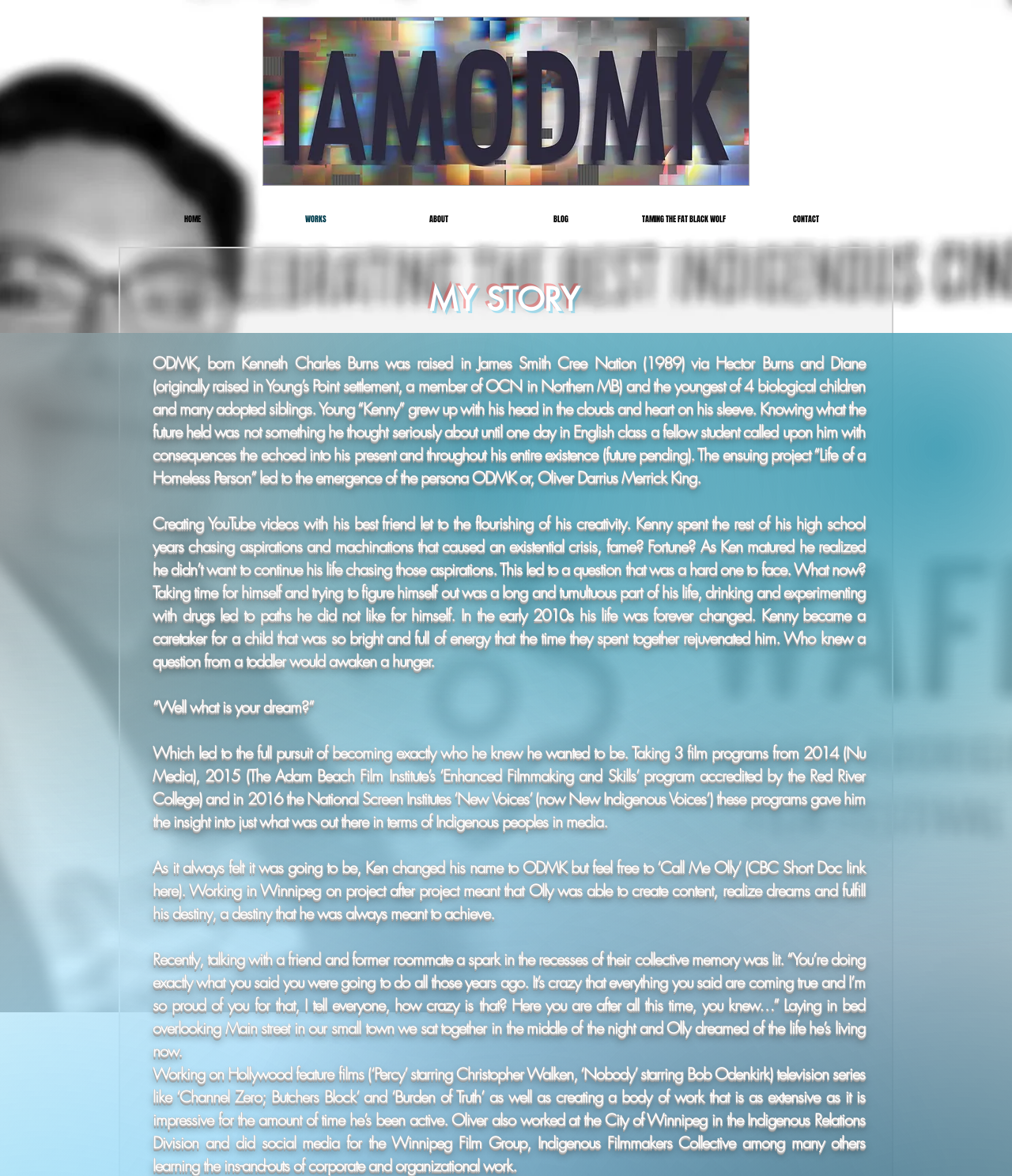What inspired ODMK to pursue his dreams?
Examine the screenshot and reply with a single word or phrase.

A question from a toddler